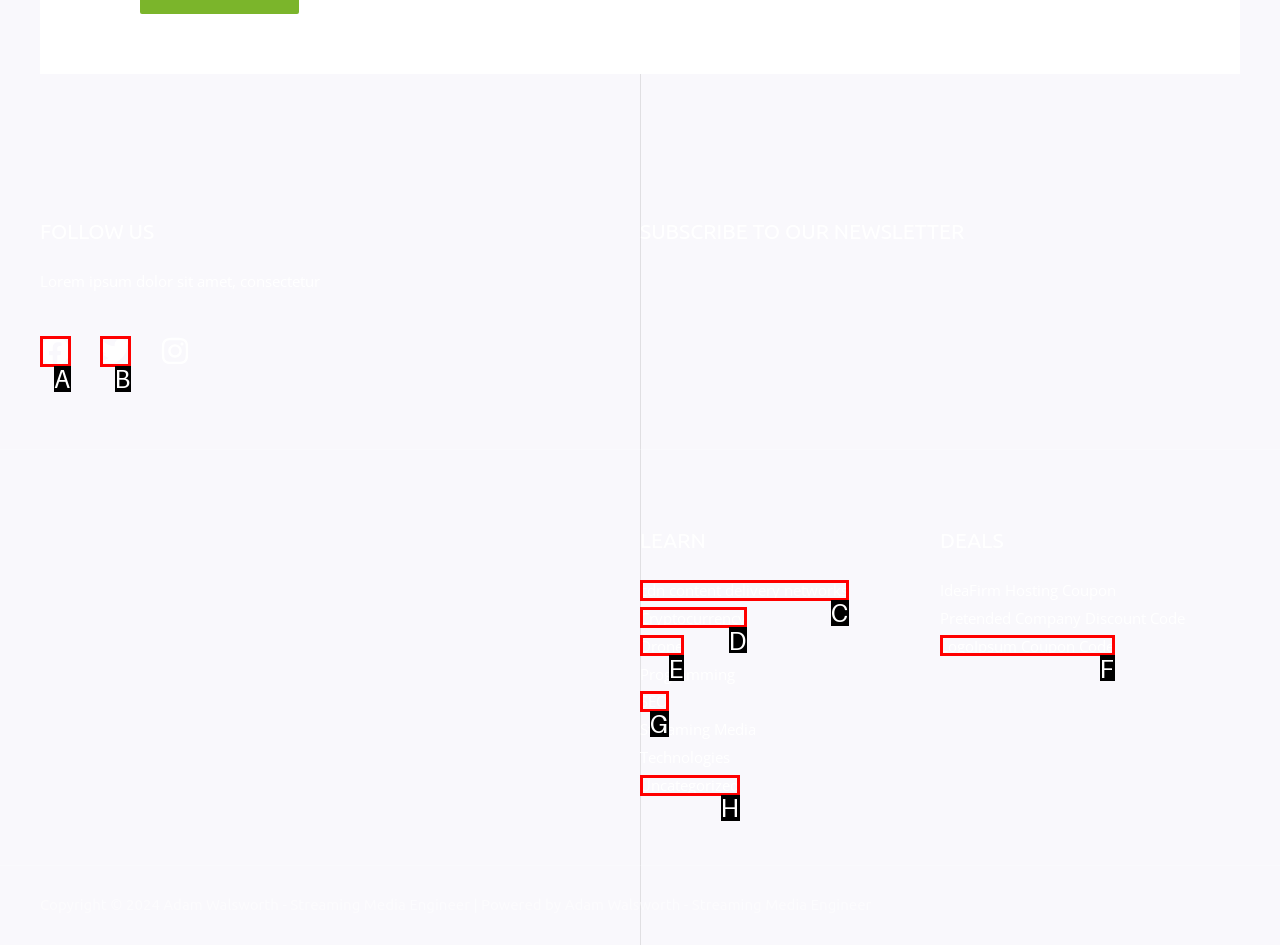Choose the option that matches the following description: Drone
Reply with the letter of the selected option directly.

E